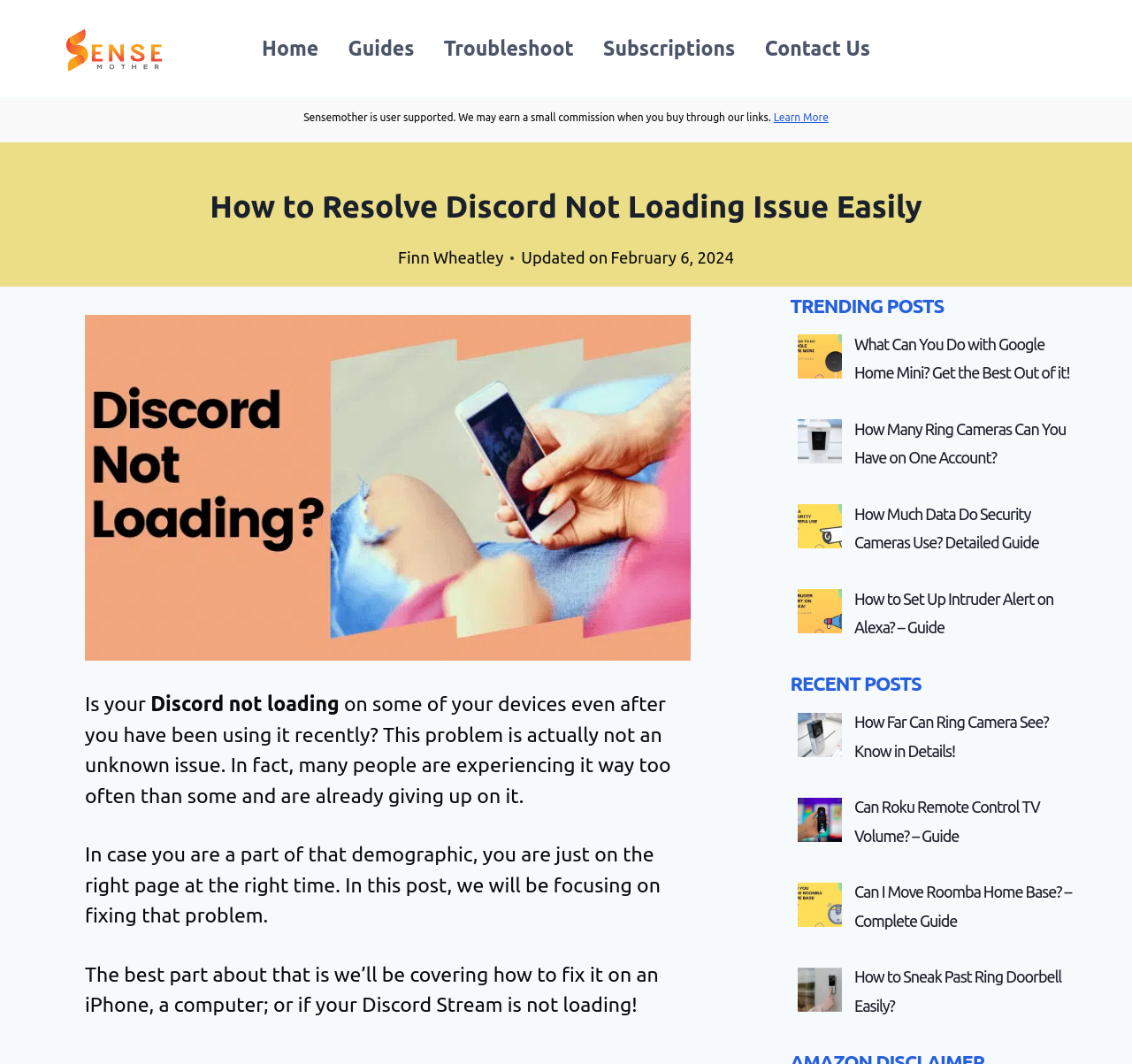How many trending posts are there?
Using the details from the image, give an elaborate explanation to answer the question.

There are 4 trending posts, which are 'What Can You Do with Google Home Mini?', 'How Many Ring Cameras Can You Have on One Account?', 'How Much Data Do Security Cameras Use?', and 'How to Set Up Intruder Alert on Alexa?', located below the heading 'TRENDING POSTS'.